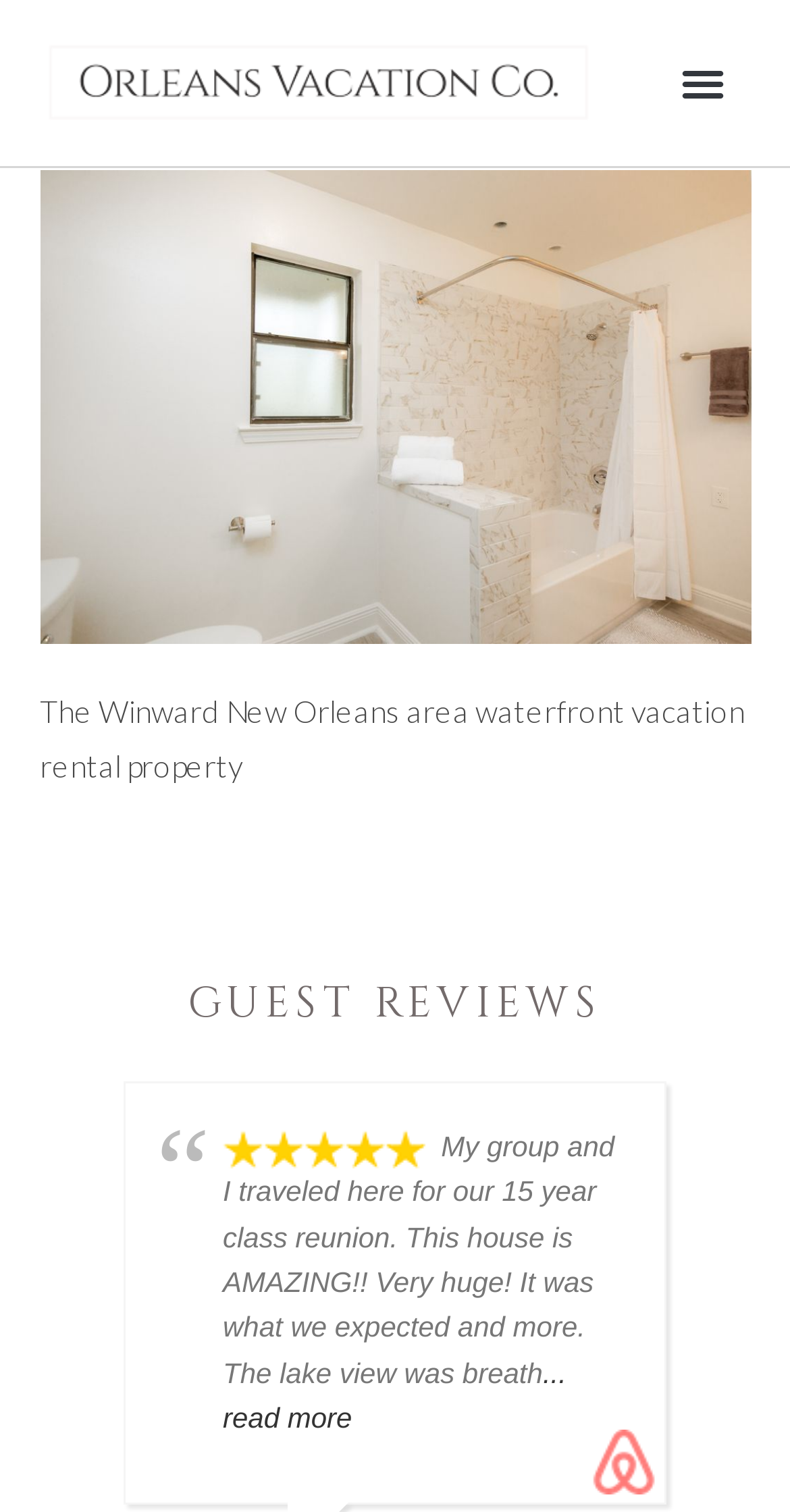Summarize the contents and layout of the webpage in detail.

The webpage appears to be a vacation rental property listing, specifically for a waterfront property in the New Orleans area. At the top of the page, there is a link and a button labeled "Menu Toggle" positioned on the right side. 

Below this, the main content area occupies most of the page, with an article section taking up a significant portion of the space. Within this article section, there is a large image showcasing the vacation rental property, which is likely the main visual focus of the page.

Further down, there is a heading titled "GUEST REVIEWS" followed by a brief testimonial from a satisfied customer, who shares their positive experience staying at the property. The review is accompanied by a "read more" link, suggesting that there may be additional reviews or comments available.

Overall, the webpage is focused on presenting a single vacation rental property, with a prominent image and a brief review from a previous guest.